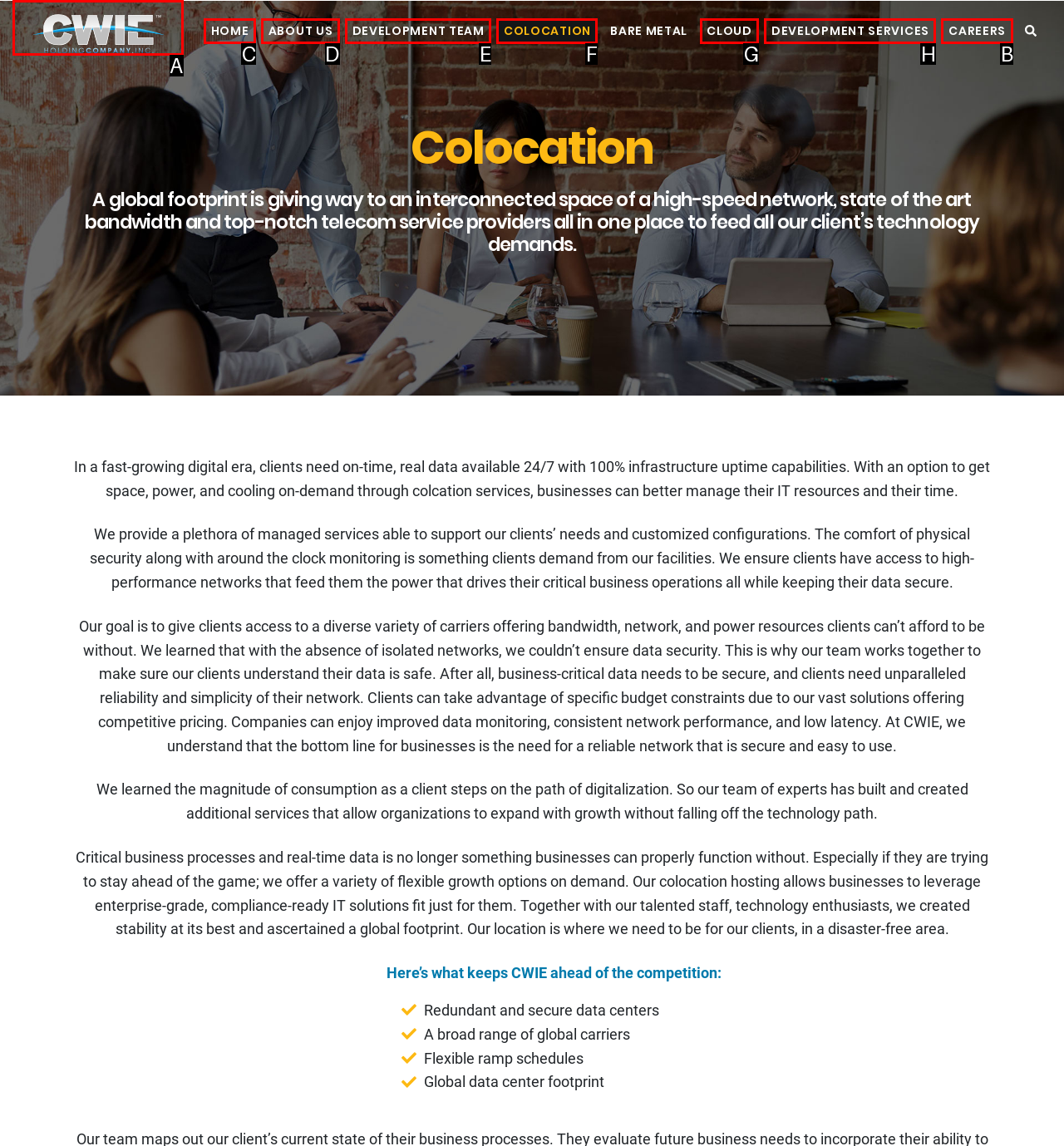Which option should be clicked to execute the task: View CAREERS opportunities?
Reply with the letter of the chosen option.

B